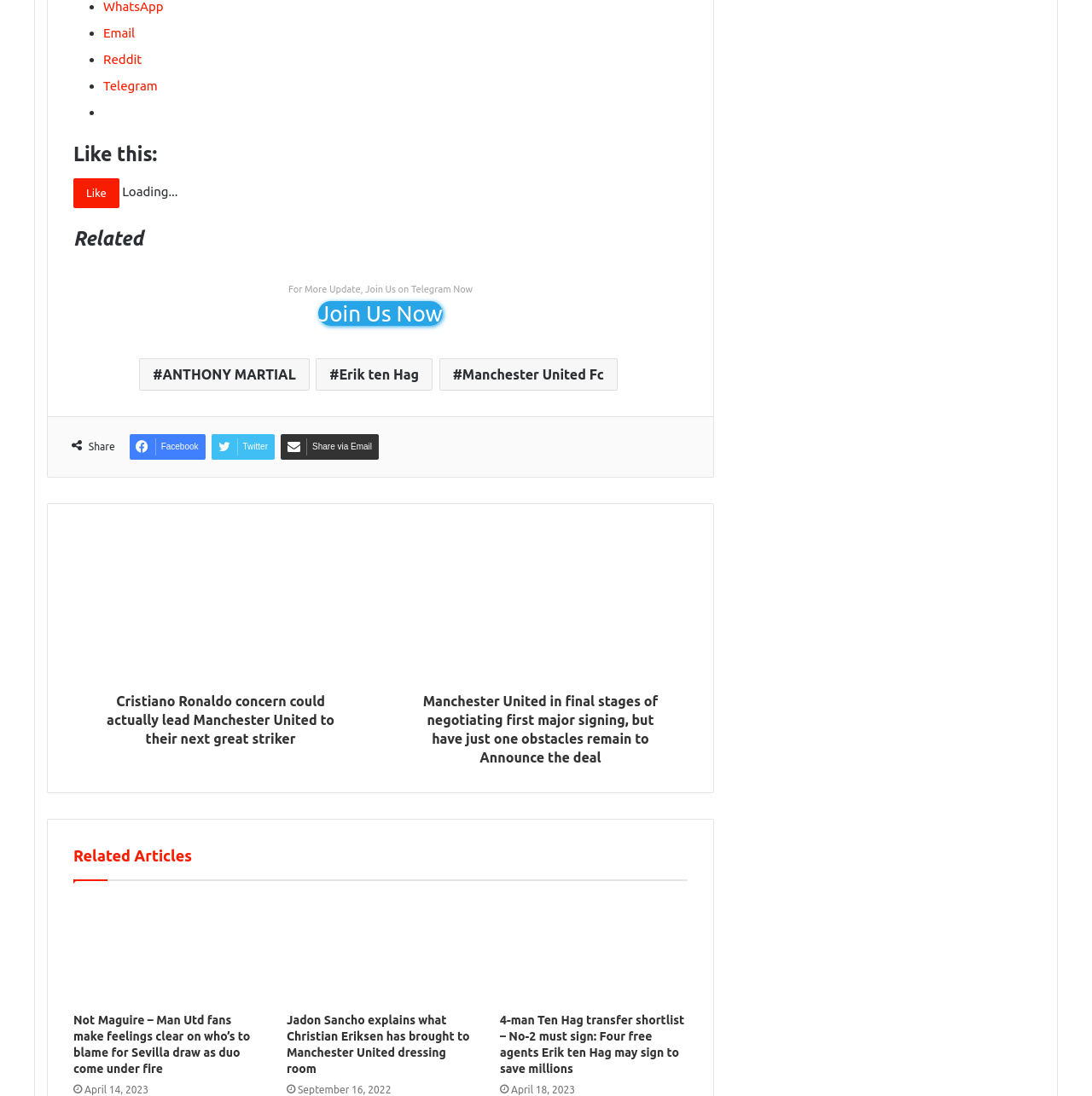What is the topic of the first article?
Respond to the question with a single word or phrase according to the image.

Cristiano Ronaldo